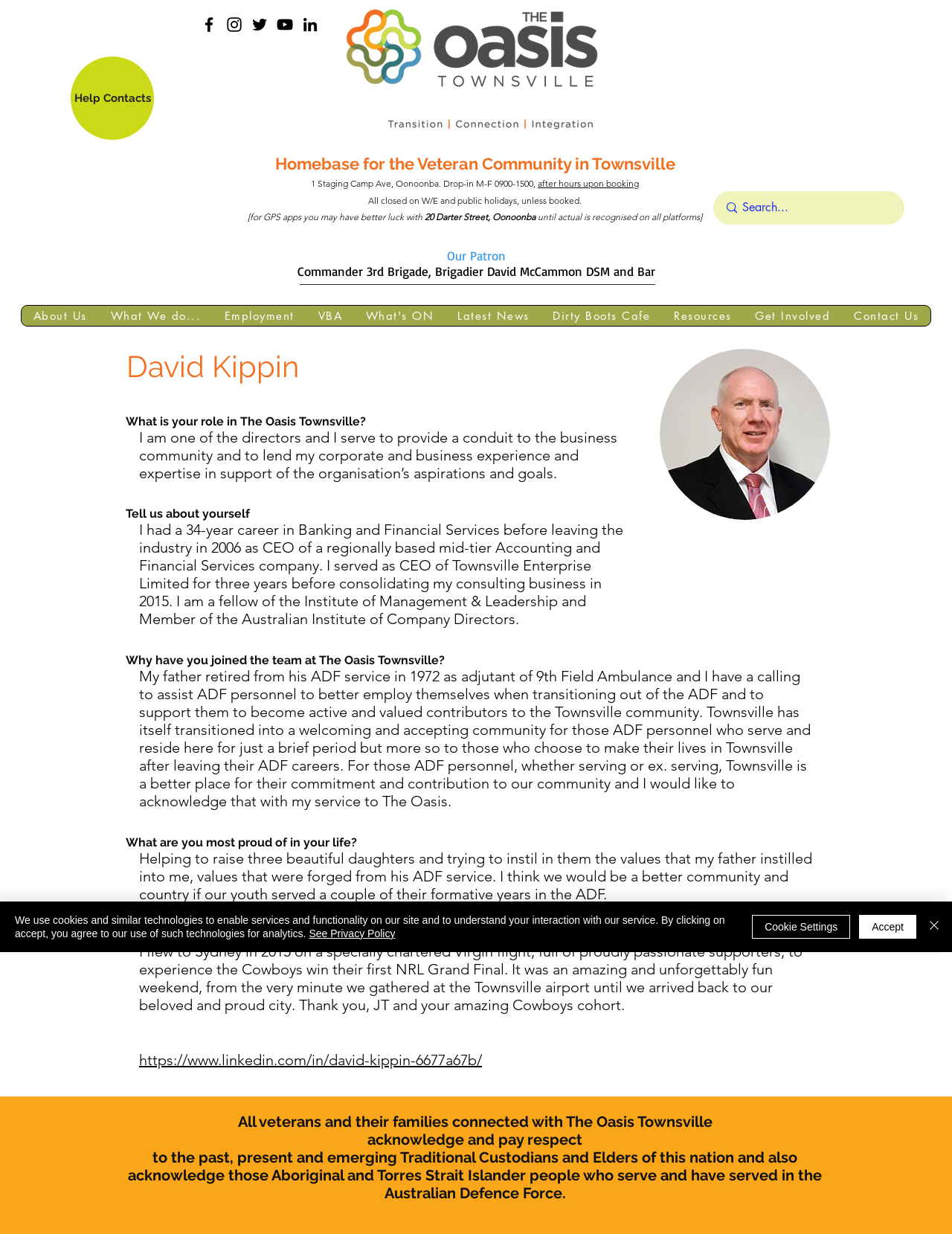Determine the bounding box coordinates of the clickable element to achieve the following action: 'Search for something'. Provide the coordinates as four float values between 0 and 1, formatted as [left, top, right, bottom].

[0.78, 0.155, 0.917, 0.182]